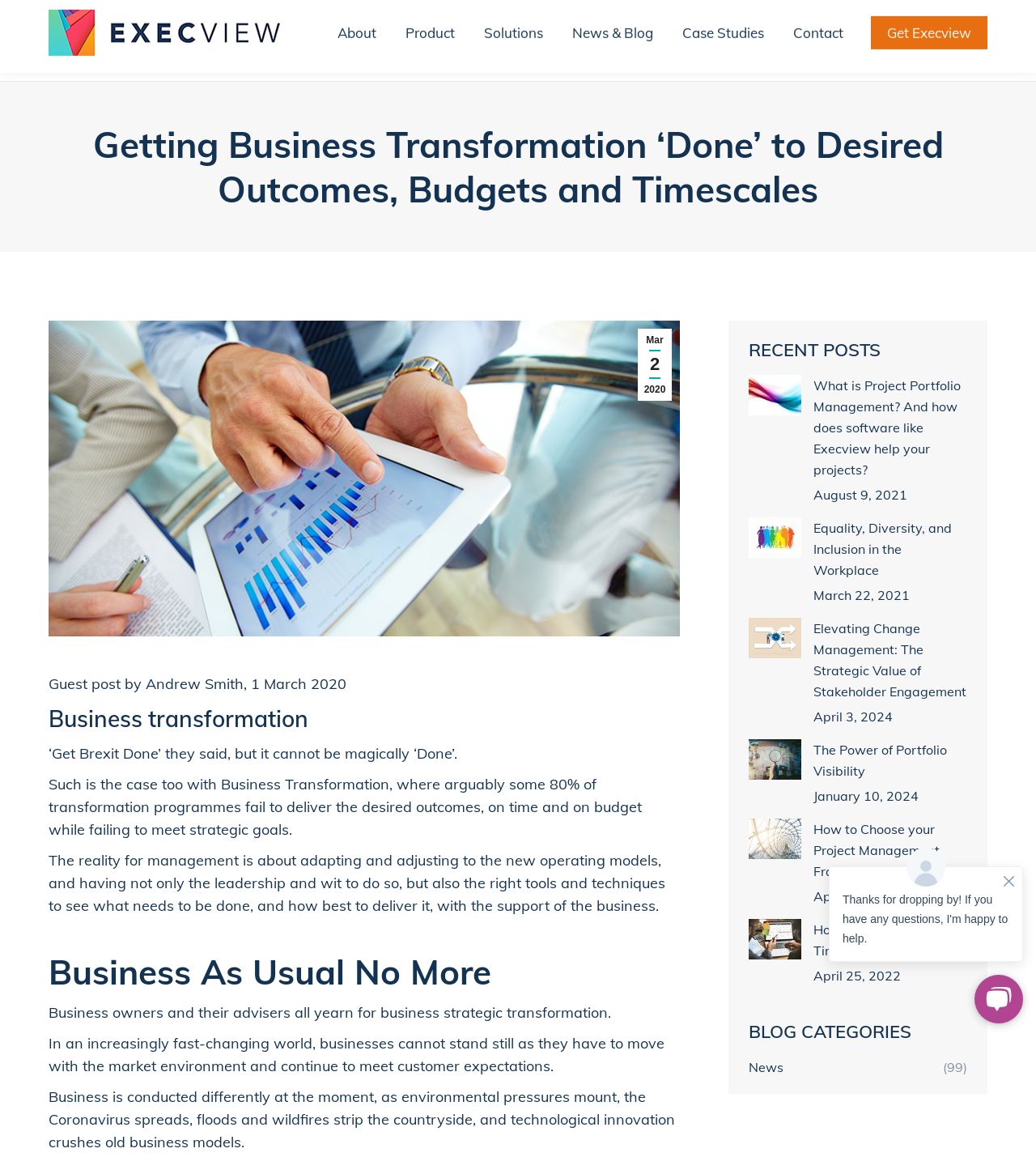Please identify the bounding box coordinates of the element I should click to complete this instruction: 'Go to the top of the page'. The coordinates should be given as four float numbers between 0 and 1, like this: [left, top, right, bottom].

[0.961, 0.861, 0.992, 0.889]